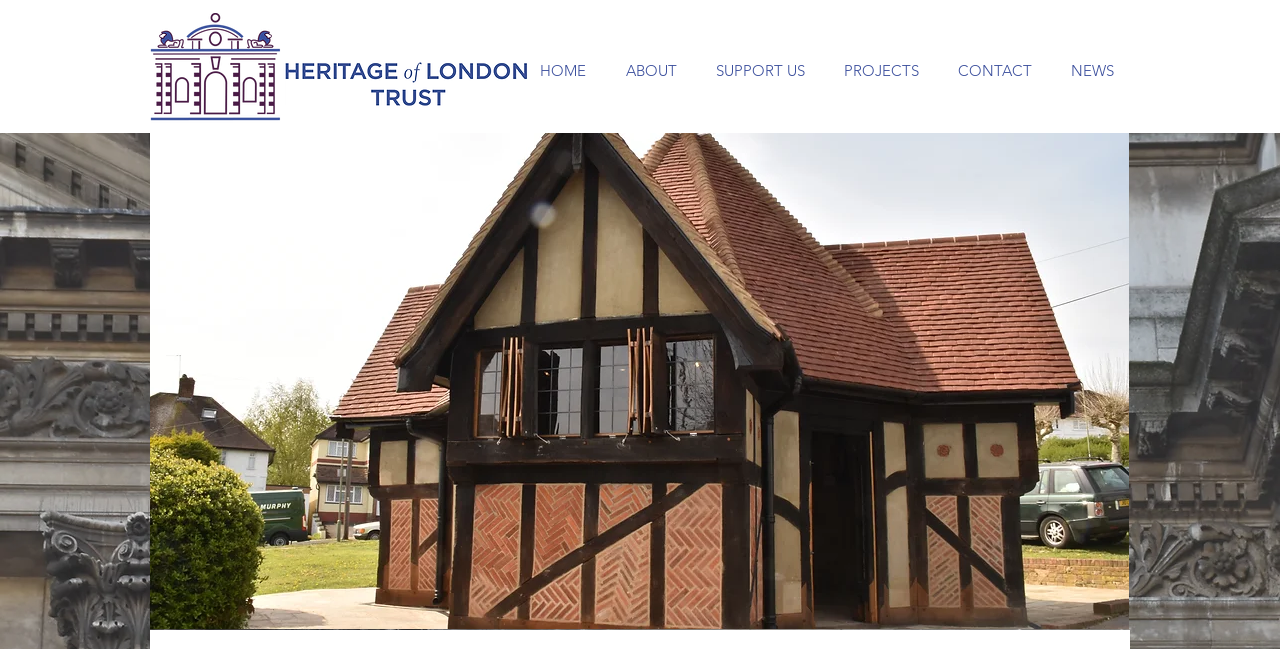Please extract the primary headline from the webpage.

The Physic Well